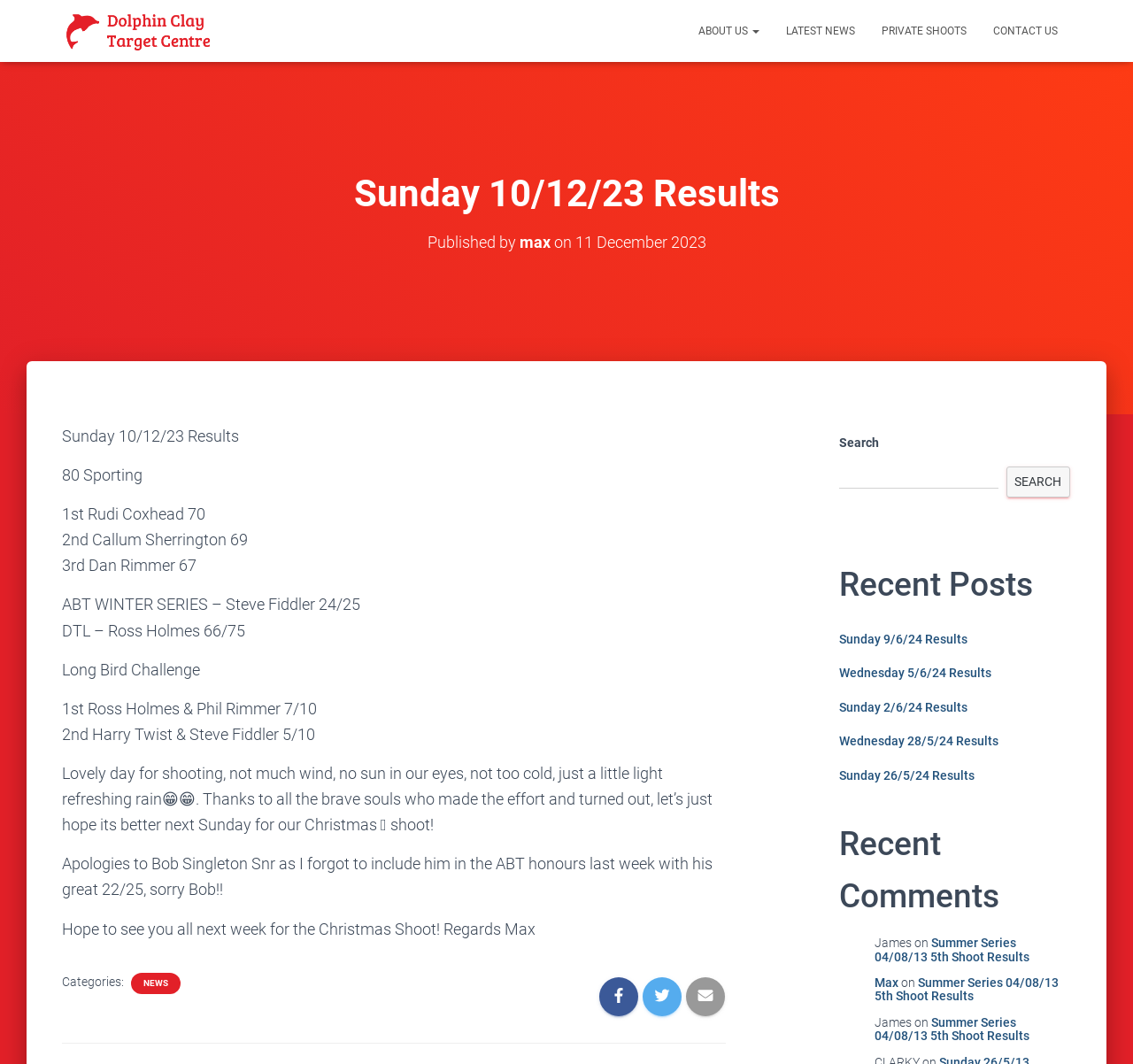Please find the bounding box coordinates of the element's region to be clicked to carry out this instruction: "Click on the 'NEWS' link".

[0.125, 0.918, 0.15, 0.93]